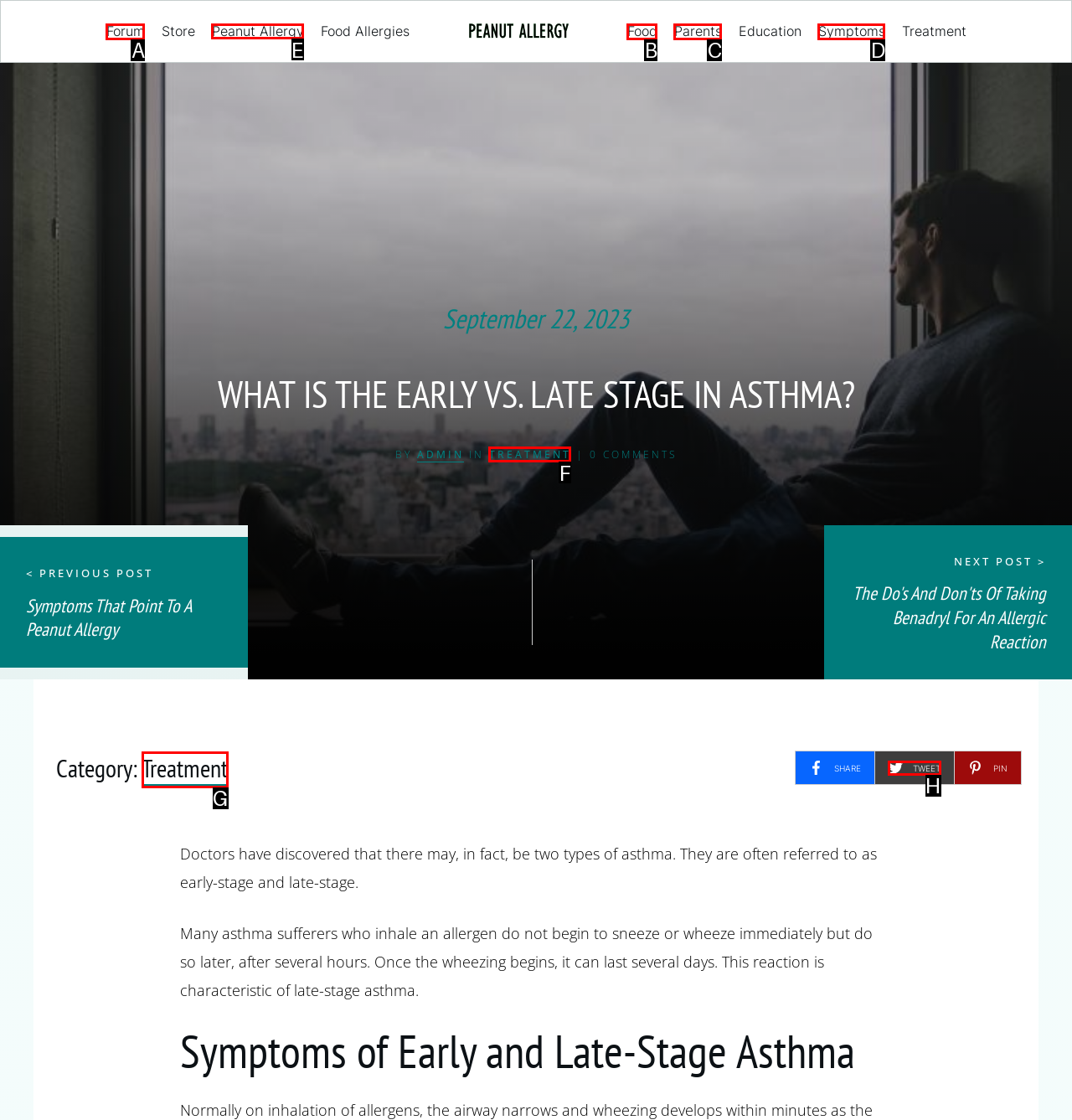Select the correct HTML element to complete the following task: read about peanut allergy
Provide the letter of the choice directly from the given options.

E